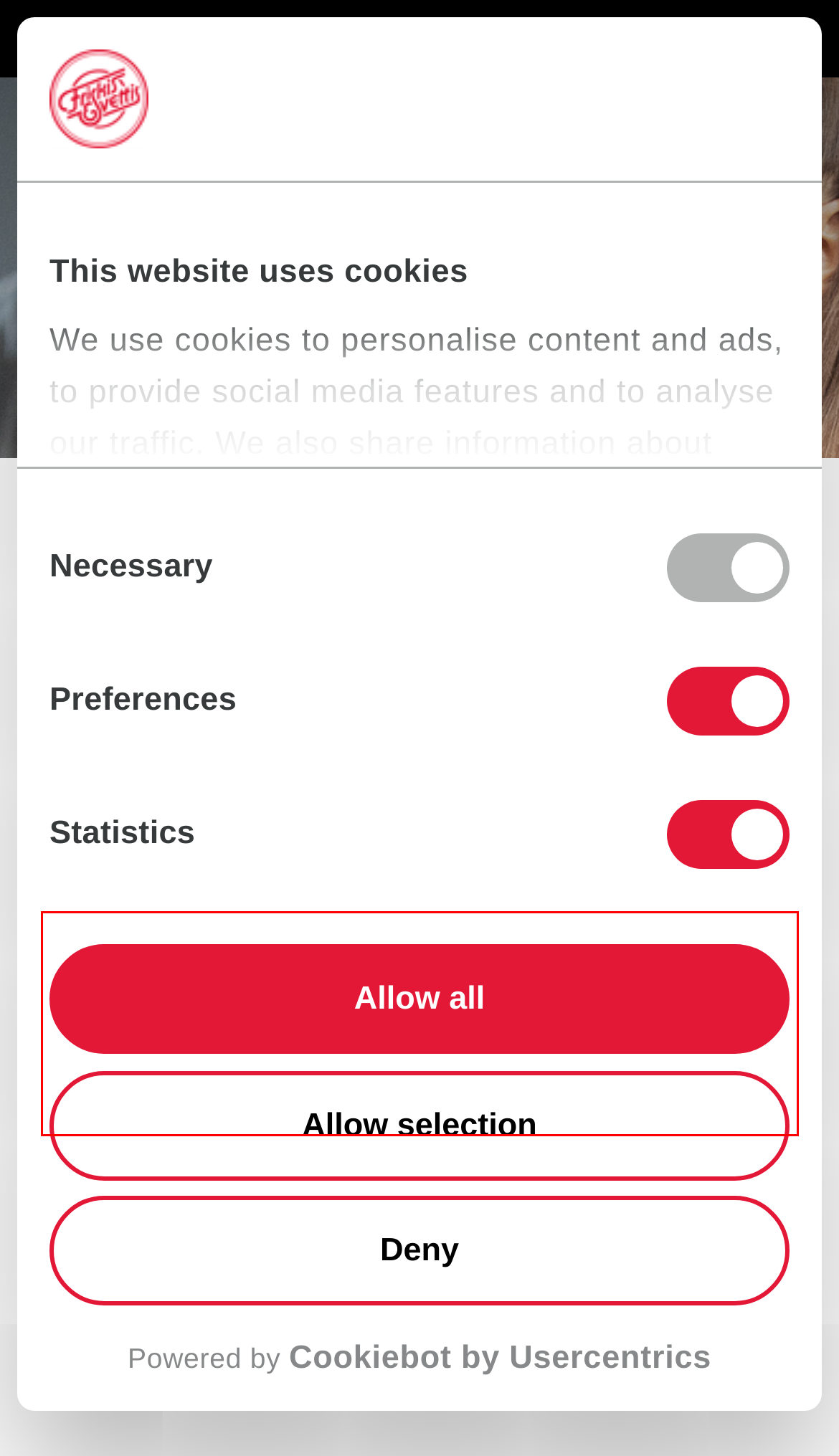Given a webpage screenshot with a red bounding box, perform OCR to read and deliver the text enclosed by the red bounding box.

Let us guide you through a few minutes of movement, perfect to do at work or at home. Wake up stiff muscles and make the heart pump a little extra!